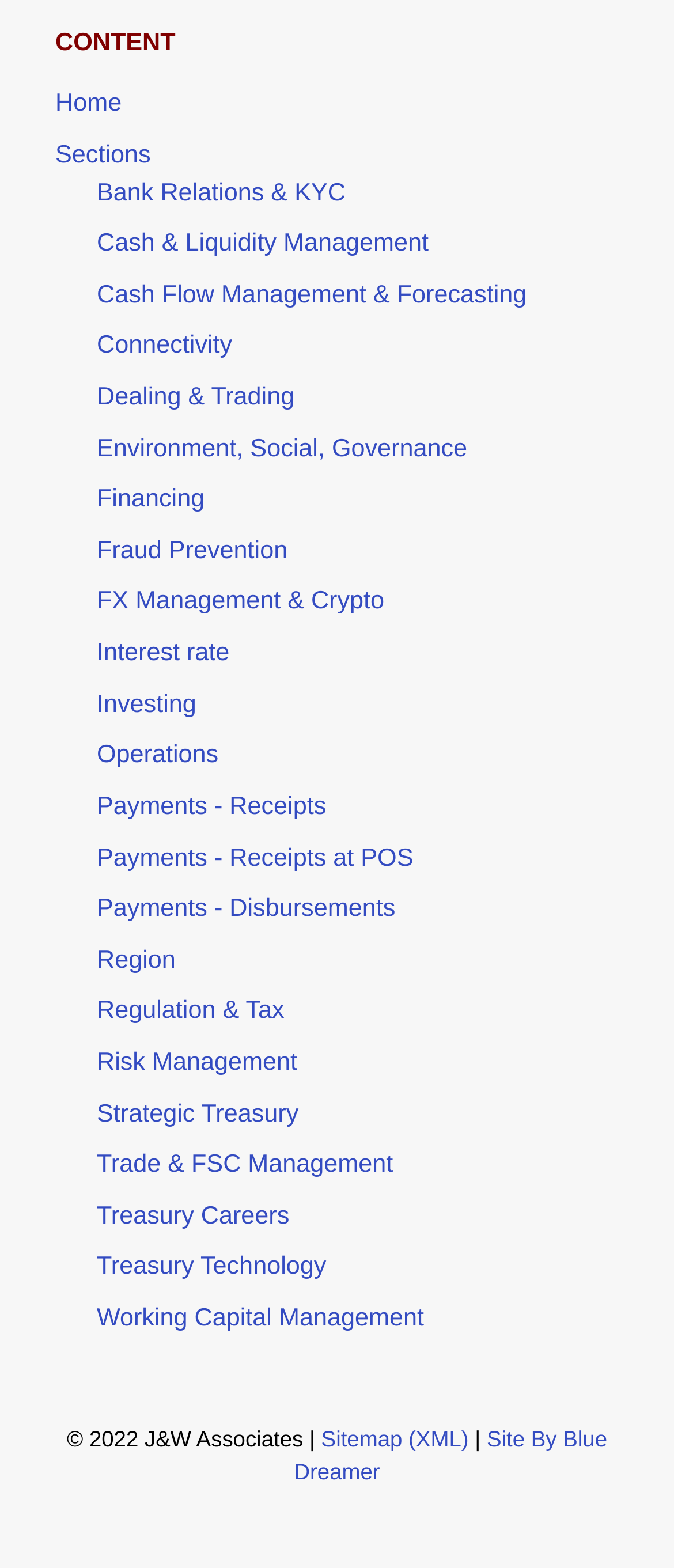Respond to the question below with a single word or phrase:
What is the name of the company that designed the website?

Blue Dreamer